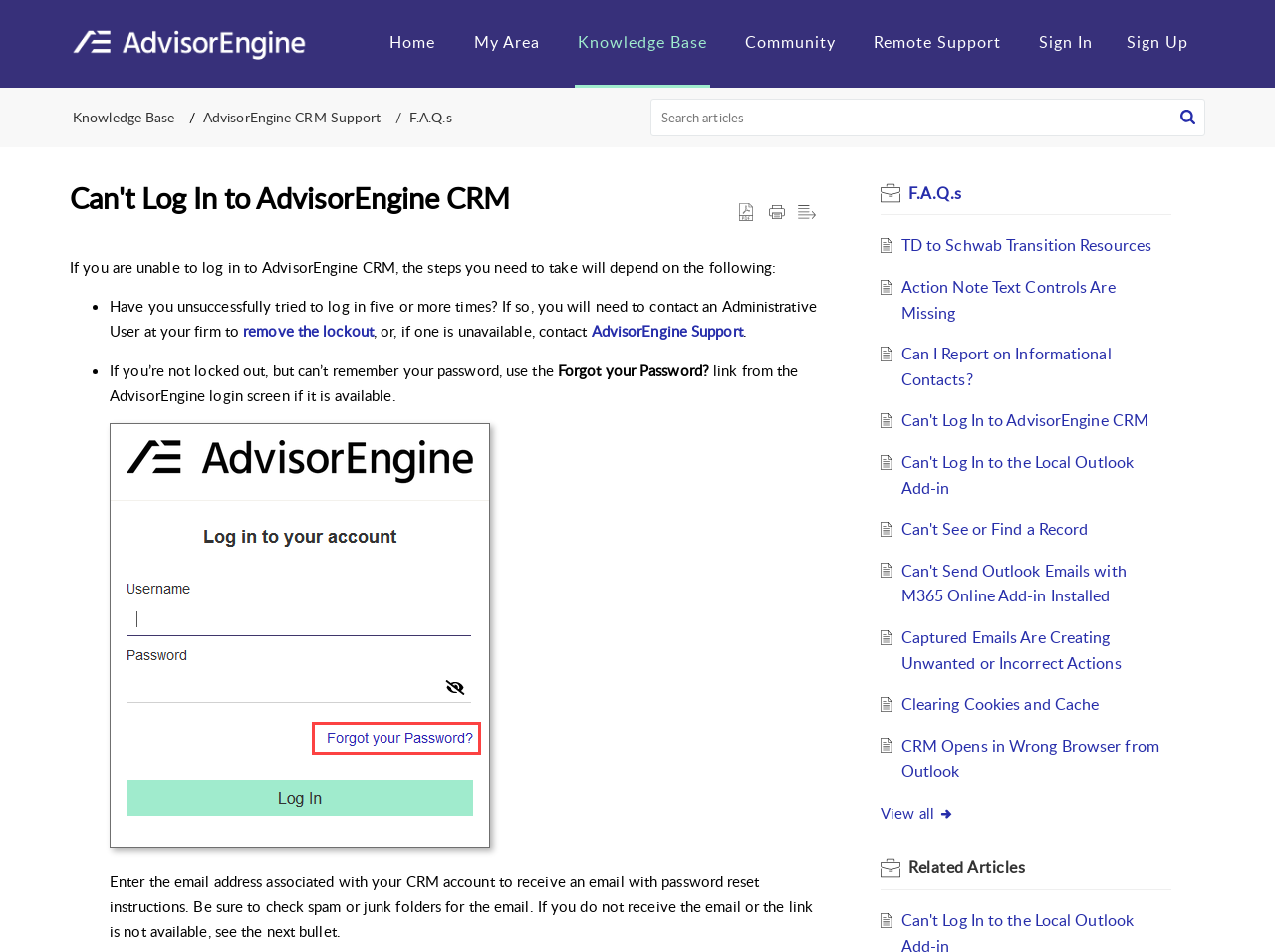How many tabs are available on the webpage?
Please ensure your answer is as detailed and informative as possible.

The webpage has four tabs: 'Home', 'My Area', 'Knowledge Base', and 'Community'.